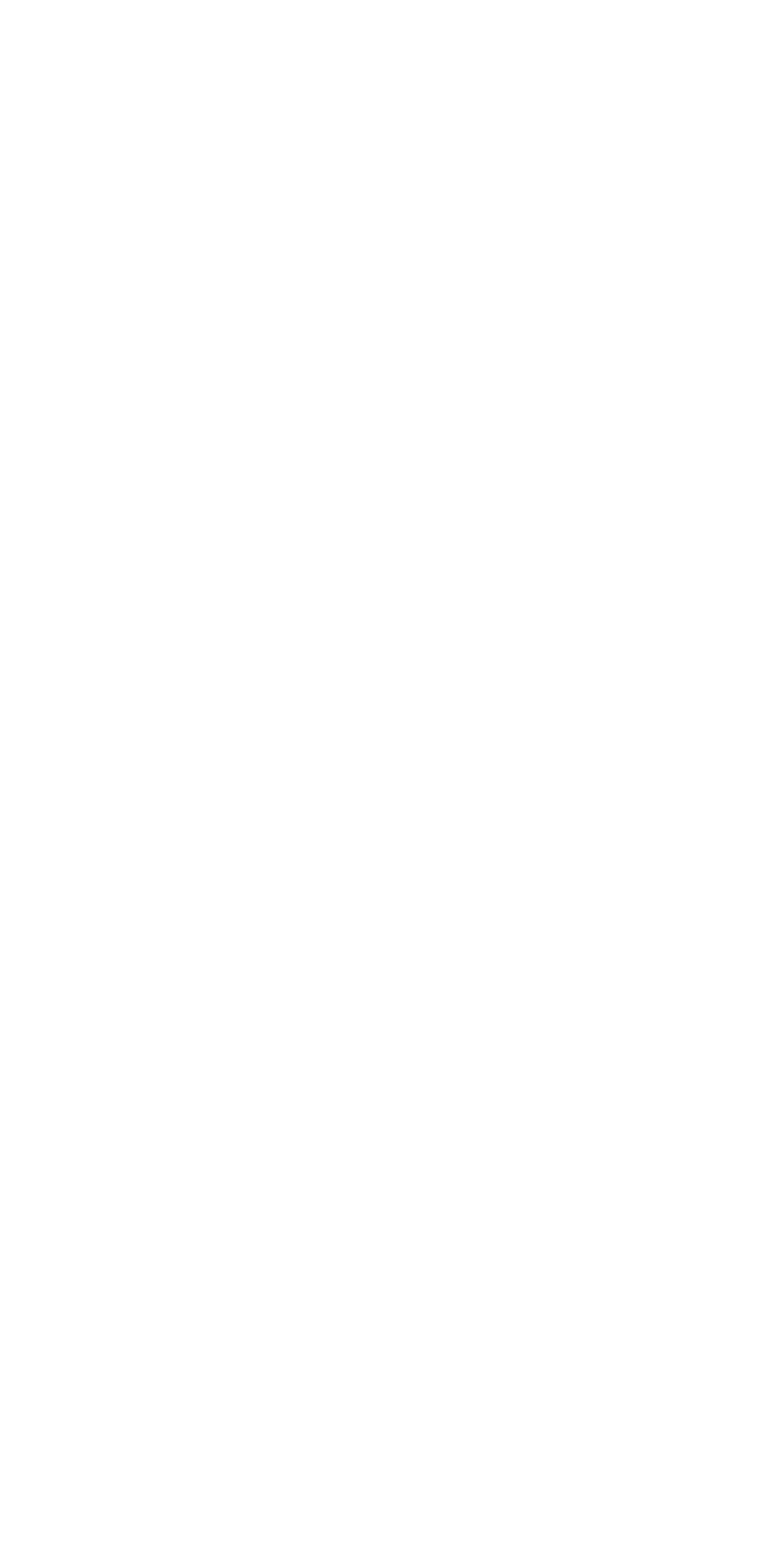Please give a succinct answer using a single word or phrase:
How many links are on the webpage?

40